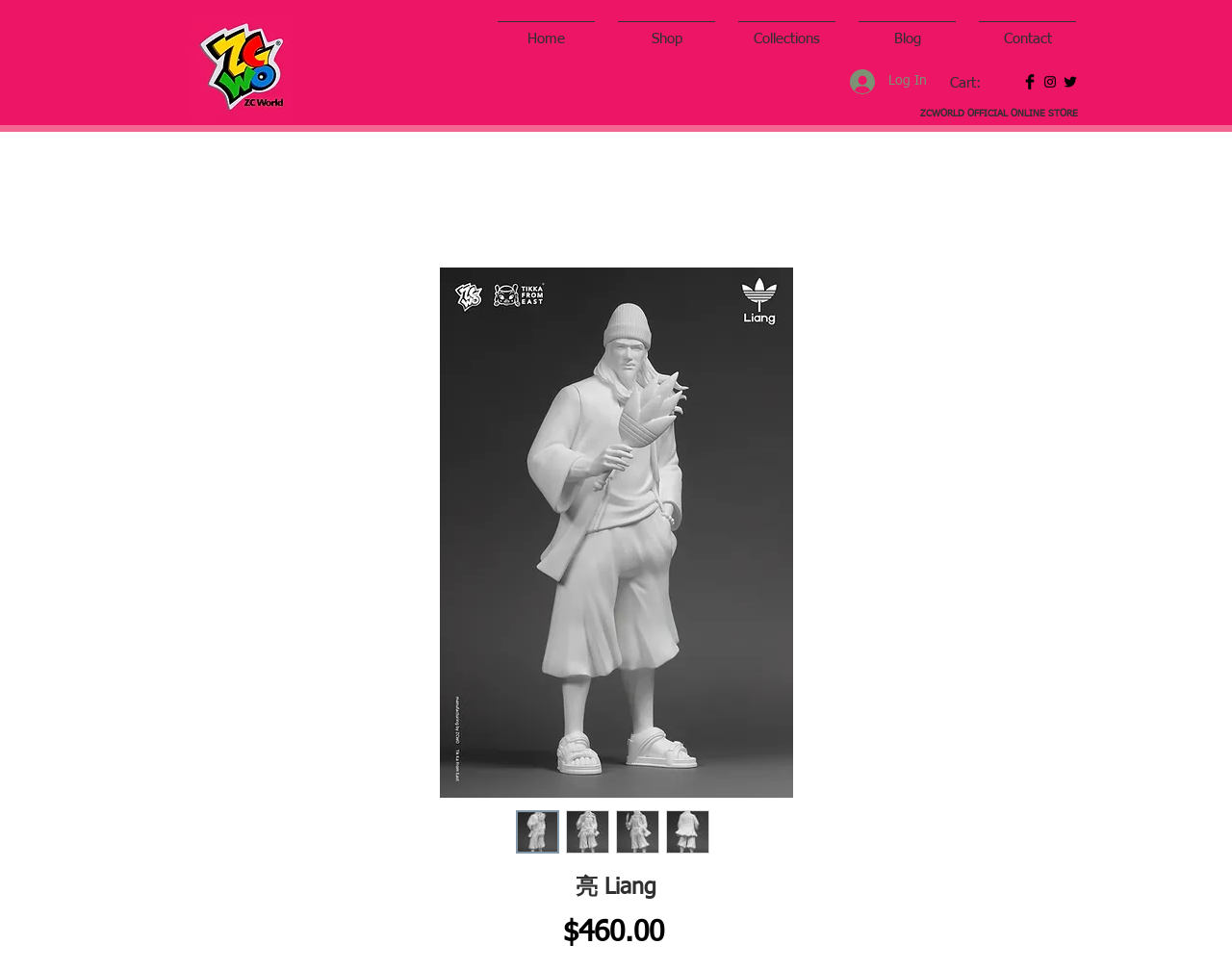Identify the bounding box coordinates of the element that should be clicked to fulfill this task: "Click the Home link". The coordinates should be provided as four float numbers between 0 and 1, i.e., [left, top, right, bottom].

[0.395, 0.022, 0.492, 0.042]